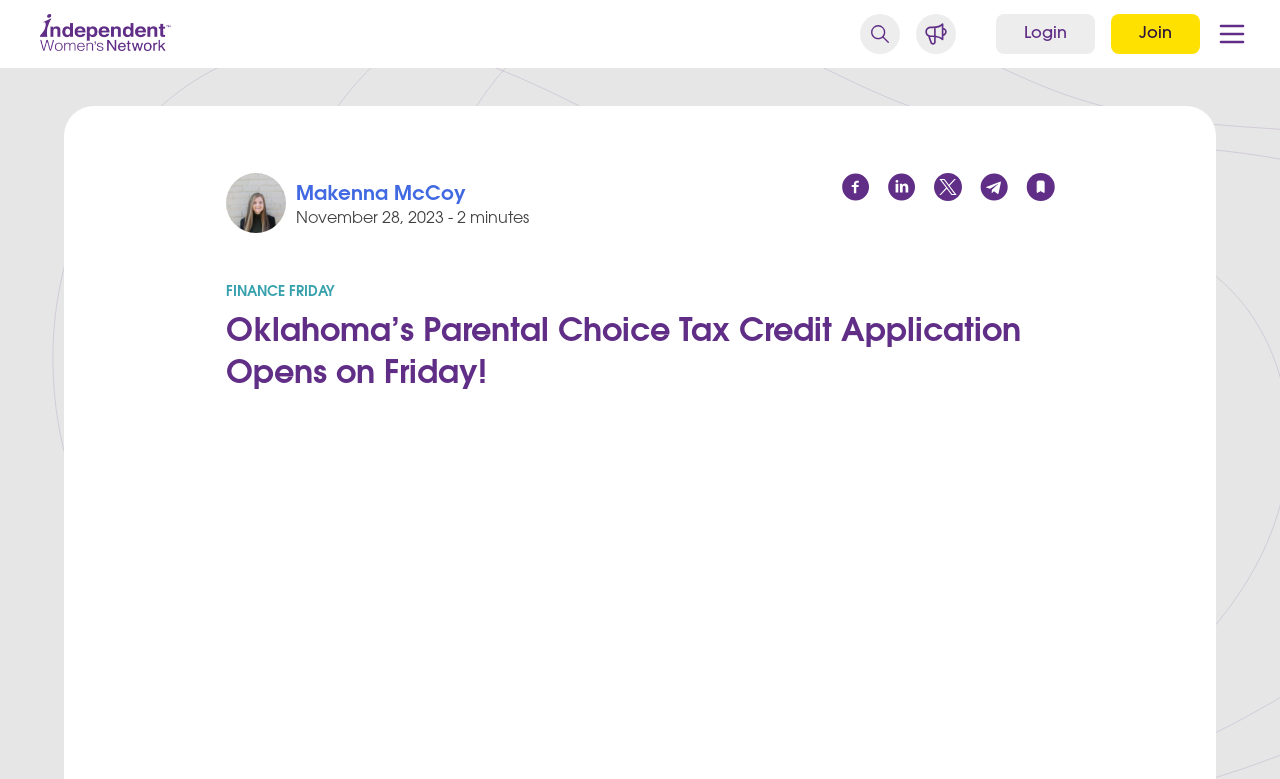What is the time of posting?
Please describe in detail the information shown in the image to answer the question.

The time of posting is 2 minutes, which is indicated by the static text '2 minutes' located at [0.357, 0.27, 0.413, 0.291].